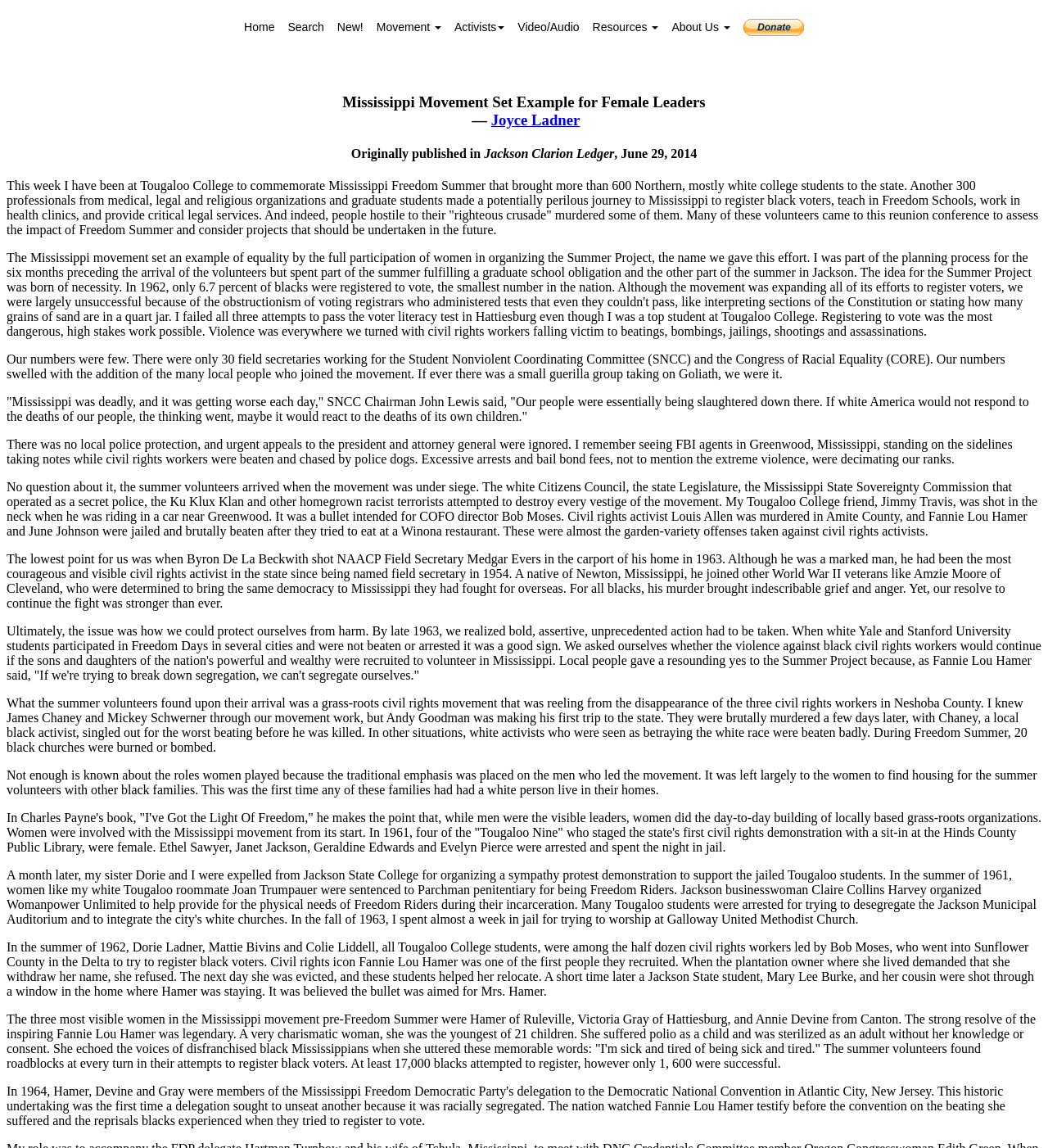Who was murdered in Amite County?
Based on the image, provide your answer in one word or phrase.

Louis Allen